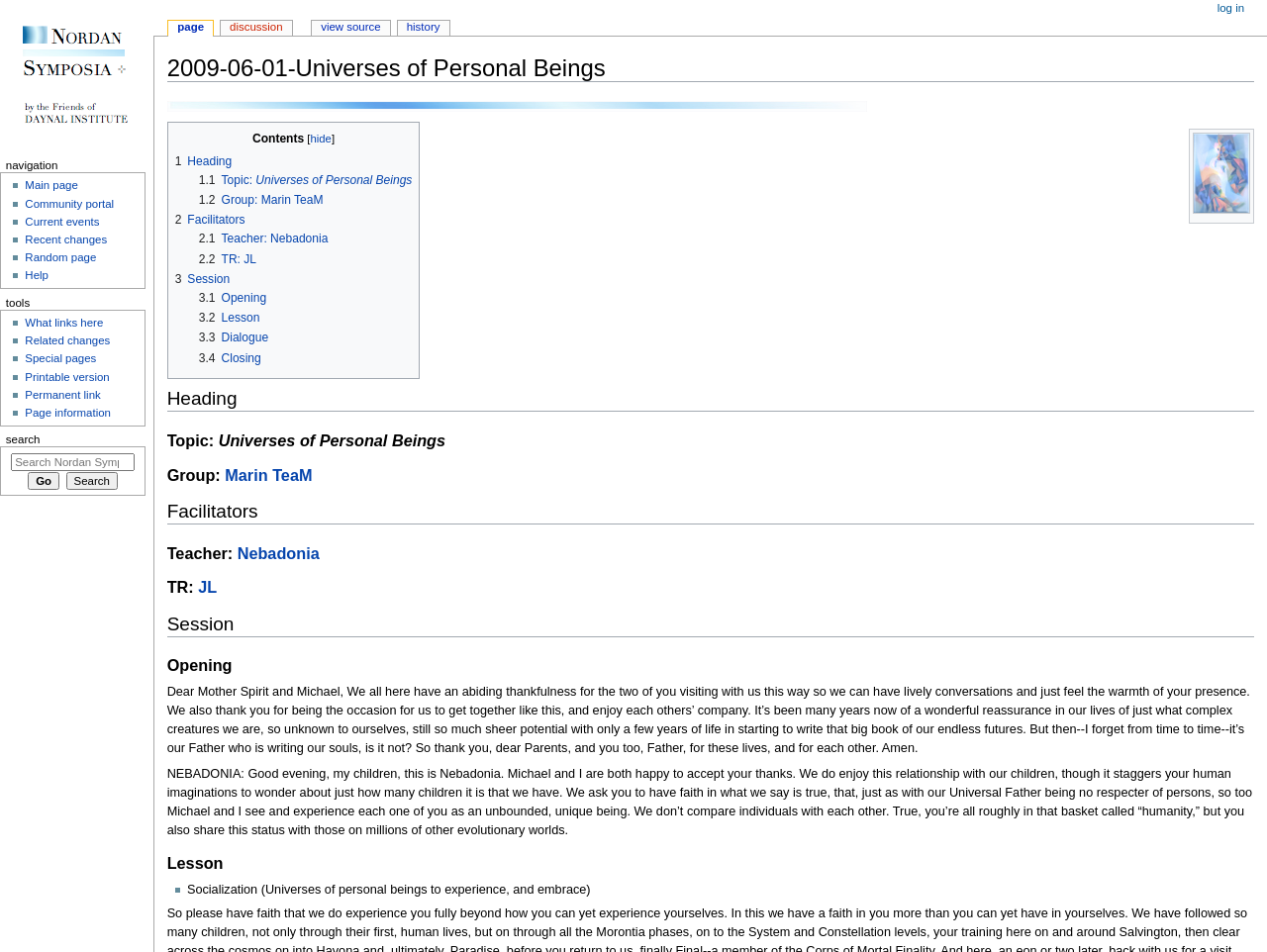Create a detailed narrative describing the layout and content of the webpage.

This webpage appears to be a transcript of a spiritual discussion or lecture, titled "Universes of Personal Beings - Nordan Symposia" and dated June 1, 2009. 

At the top of the page, there is a heading with the title of the discussion, followed by two links to "Jump to navigation" and "Jump to search". Below these links, there are two images, "Lighterstill.jpg" and "Teaching buddha small.jpg", positioned on the left and right sides of the page, respectively.

The main content of the page is divided into sections, each with its own heading. The first section is a navigation menu with links to "Contents", "Facilitators", "Session", and other topics. Below this menu, there are several headings and links to specific topics, such as "Topic: Universes of Personal Beings", "Group: Marin TeaM", "Teacher: Nebadonia", and "TR: JL".

The main body of the text begins with a prayer-like message, followed by a dialogue between Nebadonia and the participants. The dialogue is divided into sections, each with its own heading, such as "Lesson" and "Opening". The text is interspersed with links to other topics and pages.

On the top-right side of the page, there are three navigation menus: "page actions", "personal tools", and "navigation". The "page actions" menu has links to "page", "discussion", "view source", and "history". The "personal tools" menu has a link to "log in". The "navigation" menu has links to "Main page", "Community portal", "Current events", and other topics.

At the bottom of the page, there is a search box with a heading "search" and buttons to "Go" and "Search".